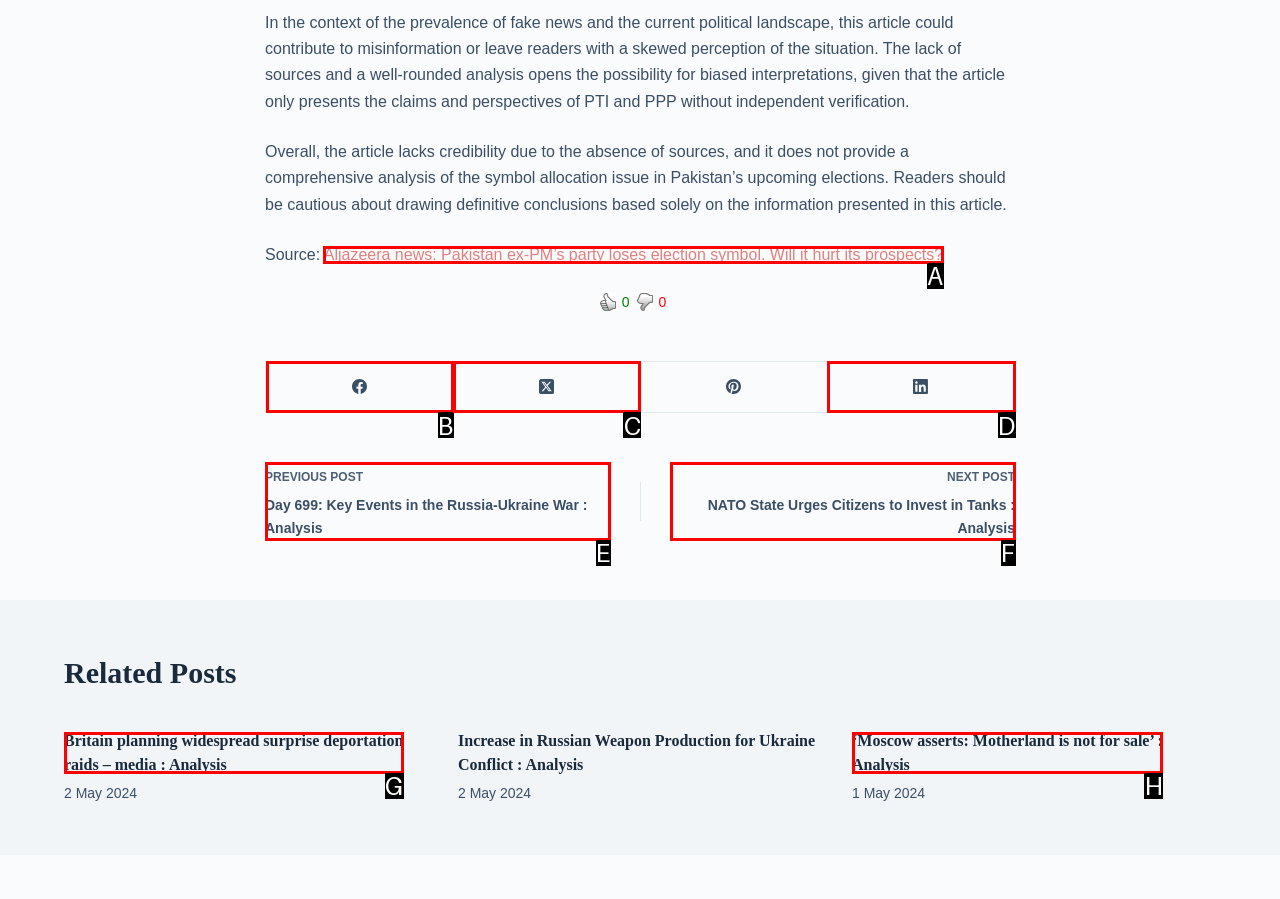Identify the UI element that best fits the description: aria-label="X (Twitter)"
Respond with the letter representing the correct option.

C